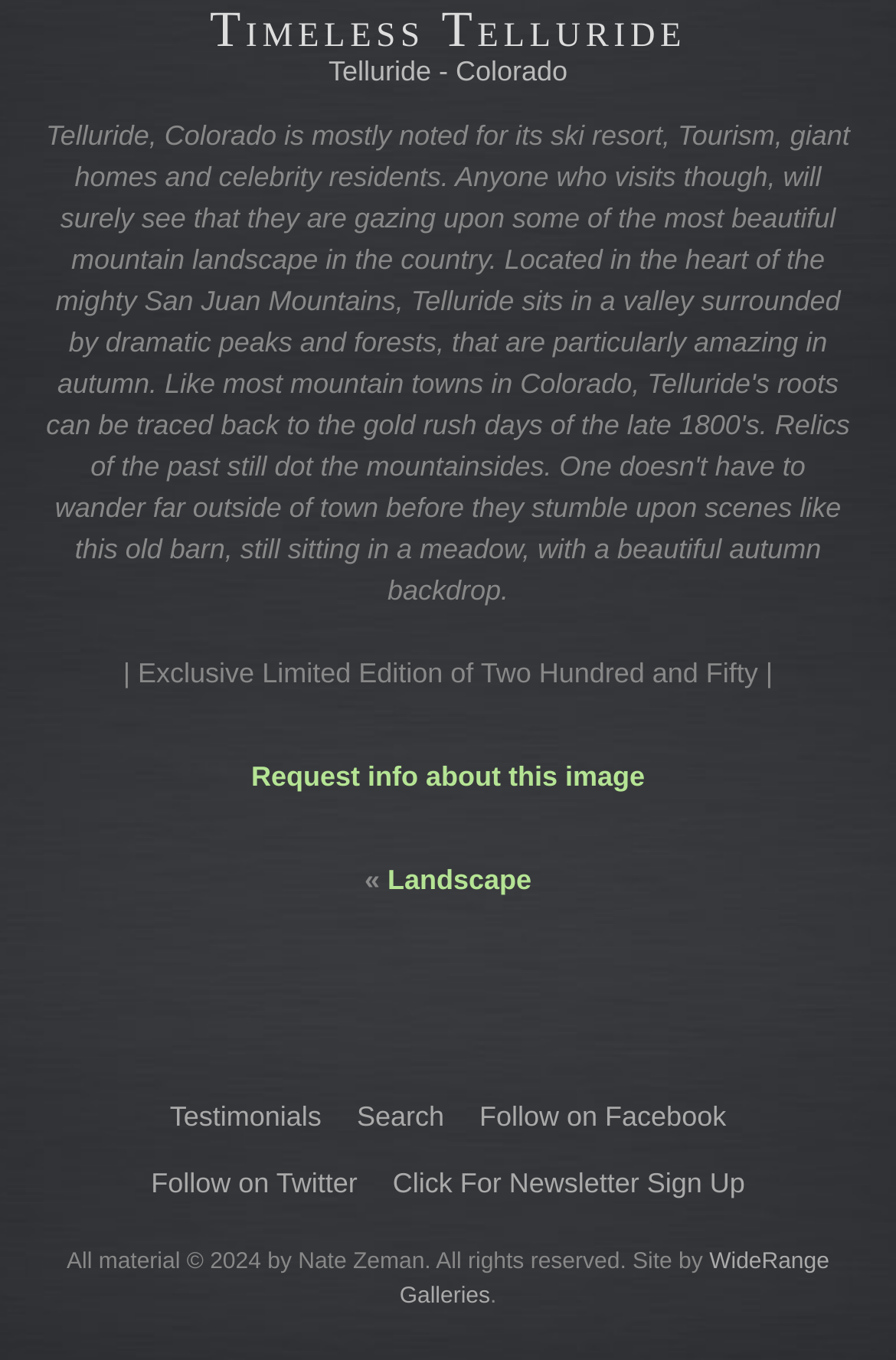Using the format (top-left x, top-left y, bottom-right x, bottom-right y), and given the element description, identify the bounding box coordinates within the screenshot: Bar Menu Flyer

None